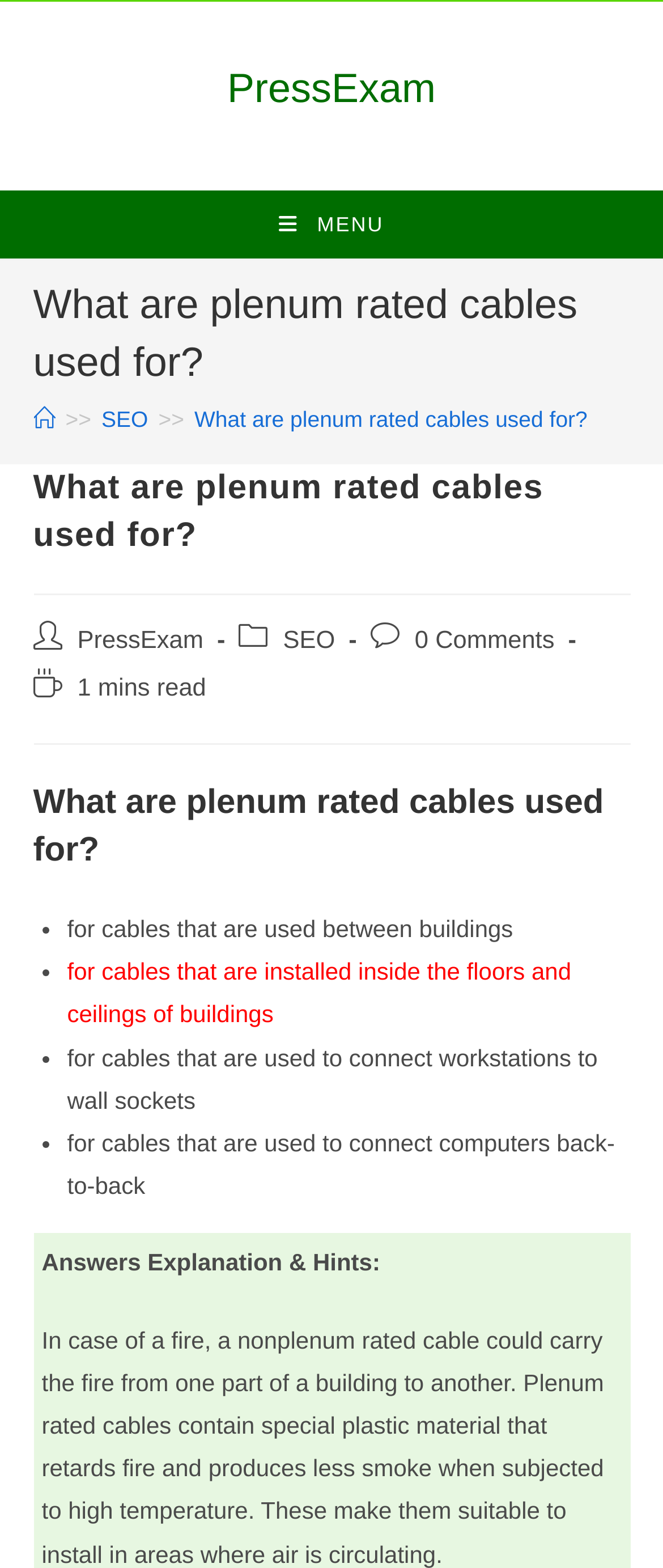Determine the bounding box for the UI element that matches this description: "SEO".

[0.153, 0.259, 0.223, 0.275]